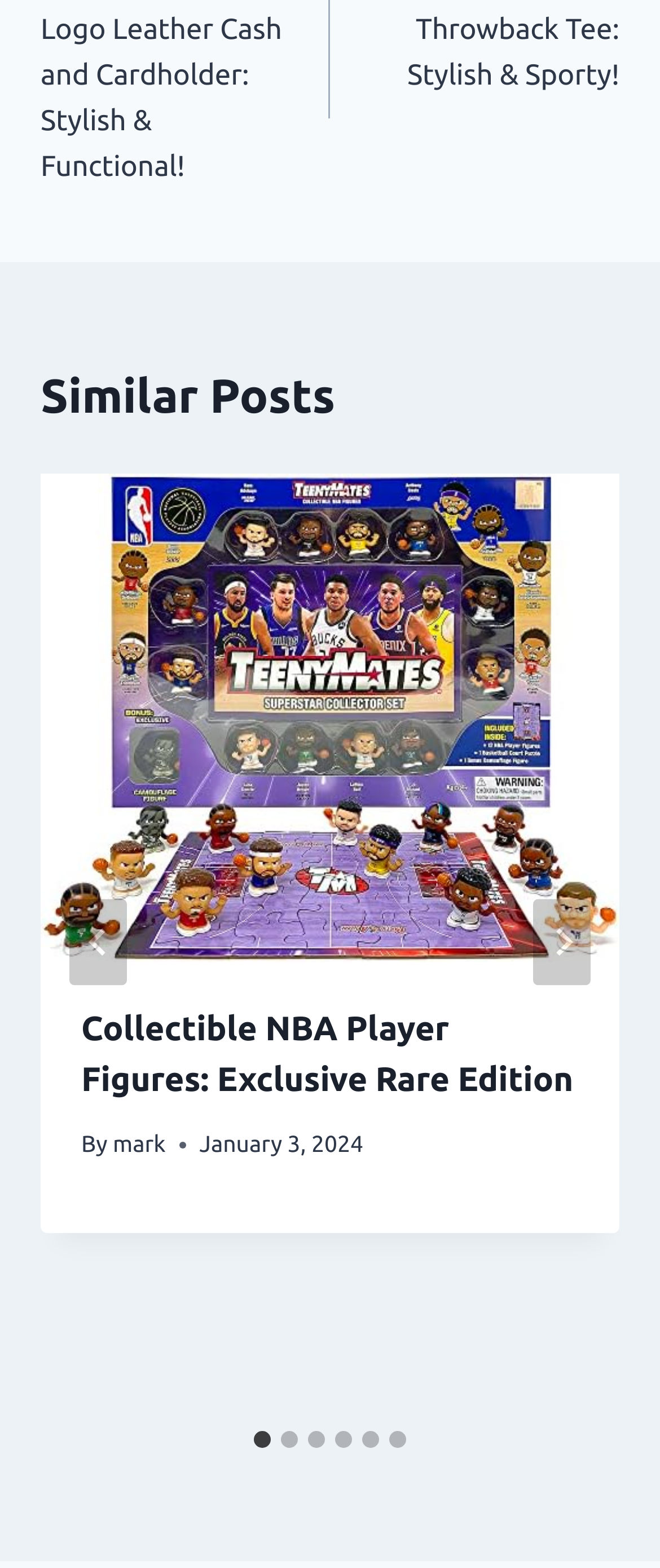Use a single word or phrase to answer the question:
How many slides are there in total?

6